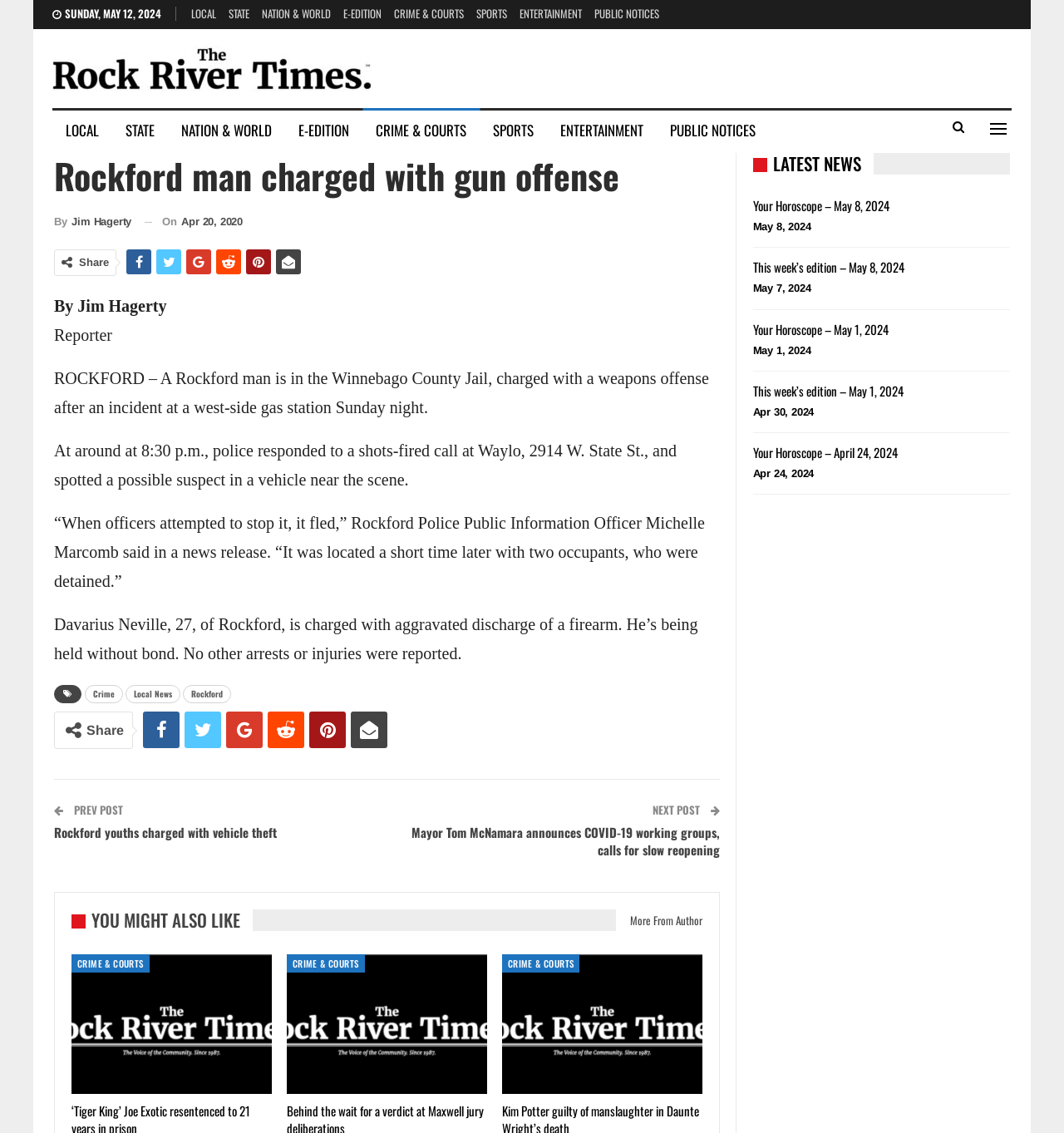Please identify the bounding box coordinates of the element's region that I should click in order to complete the following instruction: "Read the article 'Rockford man charged with gun offense'". The bounding box coordinates consist of four float numbers between 0 and 1, i.e., [left, top, right, bottom].

[0.051, 0.135, 0.676, 0.67]